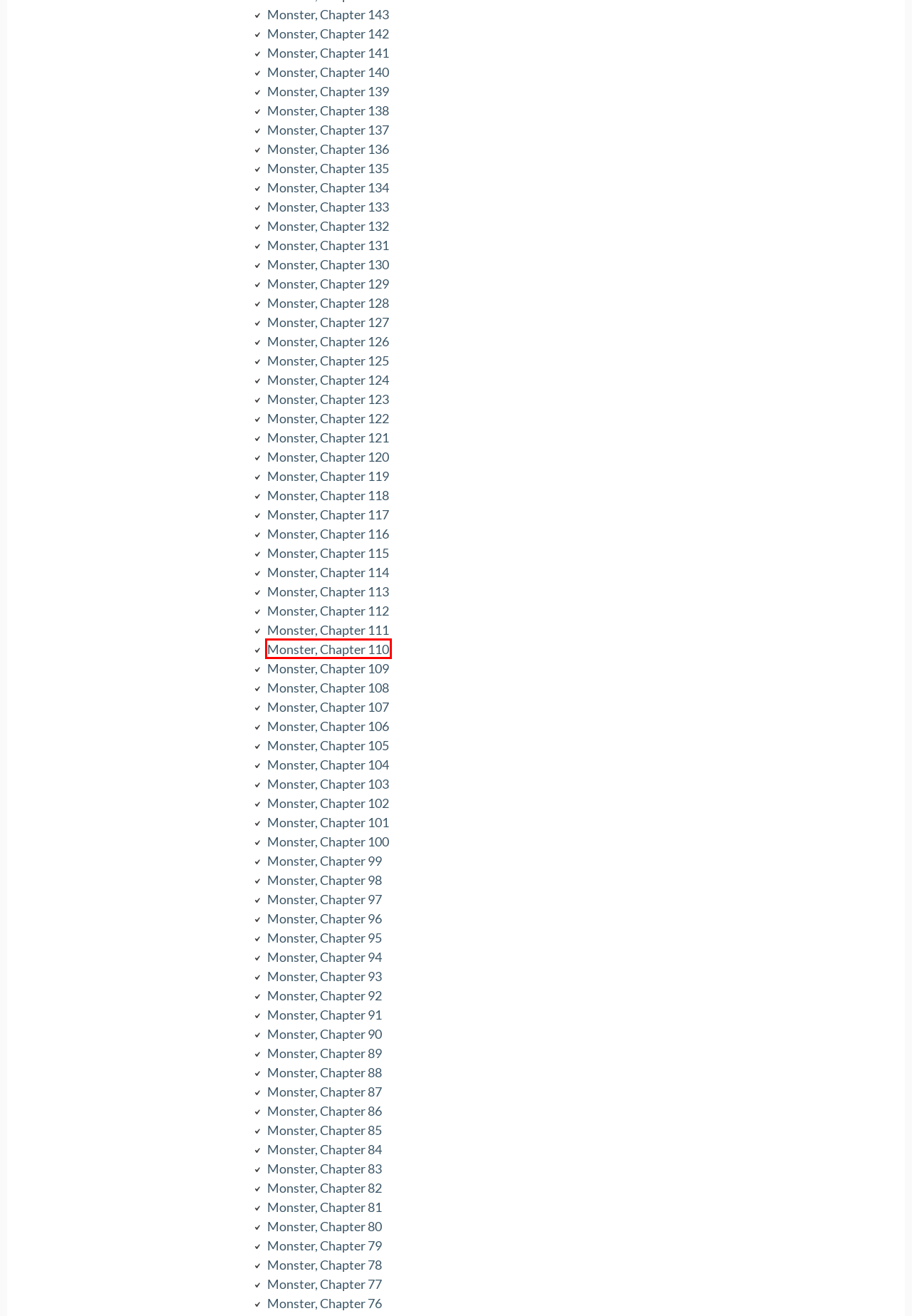You have a screenshot of a webpage with a red rectangle bounding box. Identify the best webpage description that corresponds to the new webpage after clicking the element within the red bounding box. Here are the candidates:
A. Monster, Chapter 140 - Monster Manga Online
B. Monster, Chapter 108 - Monster Manga Online
C. Monster, Chapter 110 - Monster Manga Online
D. Monster, Chapter 131 - Monster Manga Online
E. Monster, Chapter 93 - Monster Manga Online
F. Monster, Chapter 124 - Monster Manga Online
G. Monster, Chapter 138 - Monster Manga Online
H. Monster, Chapter 113 - Monster Manga Online

C